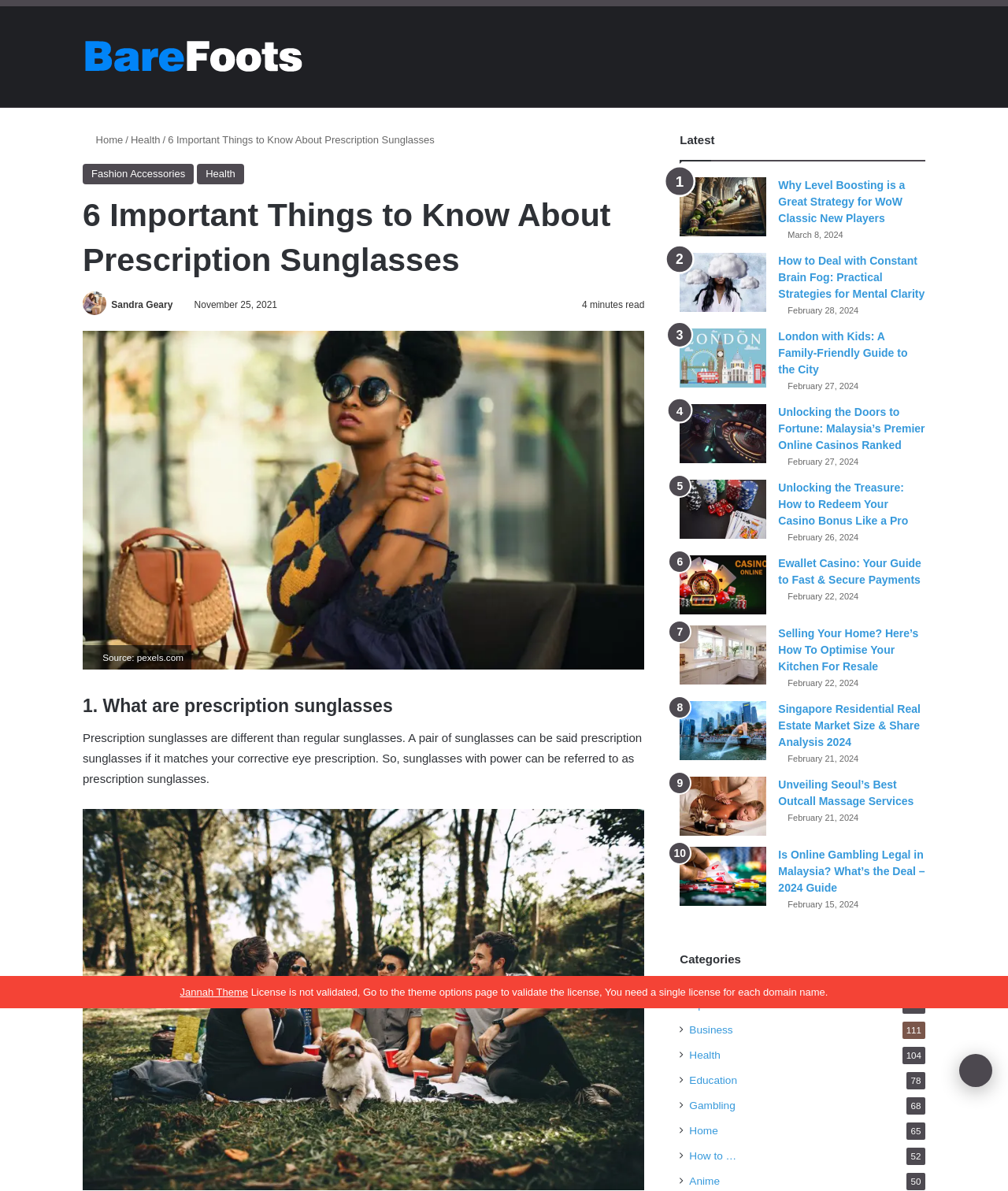Identify the bounding box coordinates for the UI element described as: "How to …".

[0.684, 0.964, 0.731, 0.978]